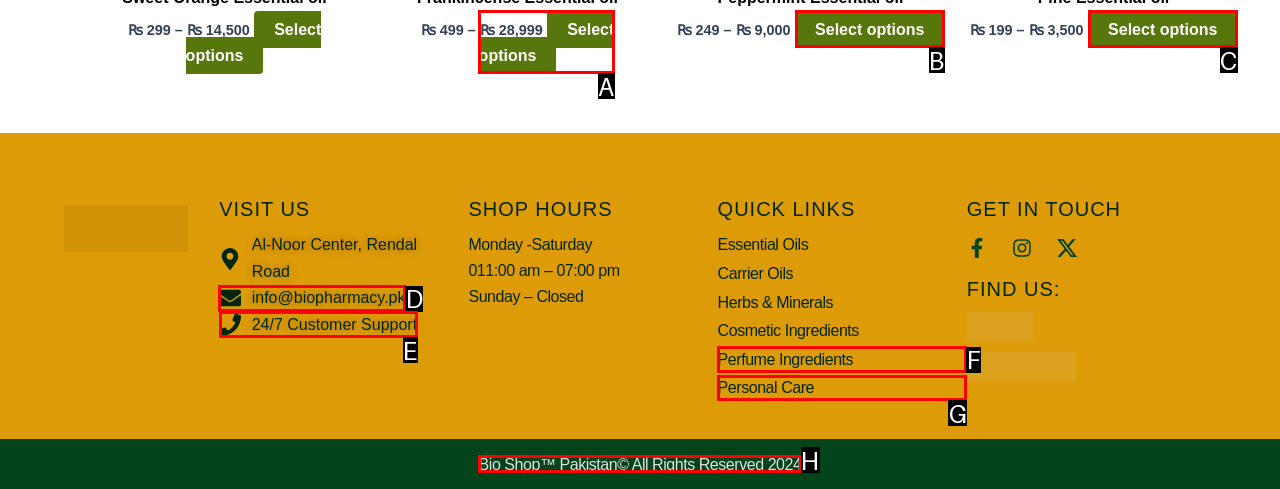Select the HTML element to finish the task: Get in touch through email Reply with the letter of the correct option.

D